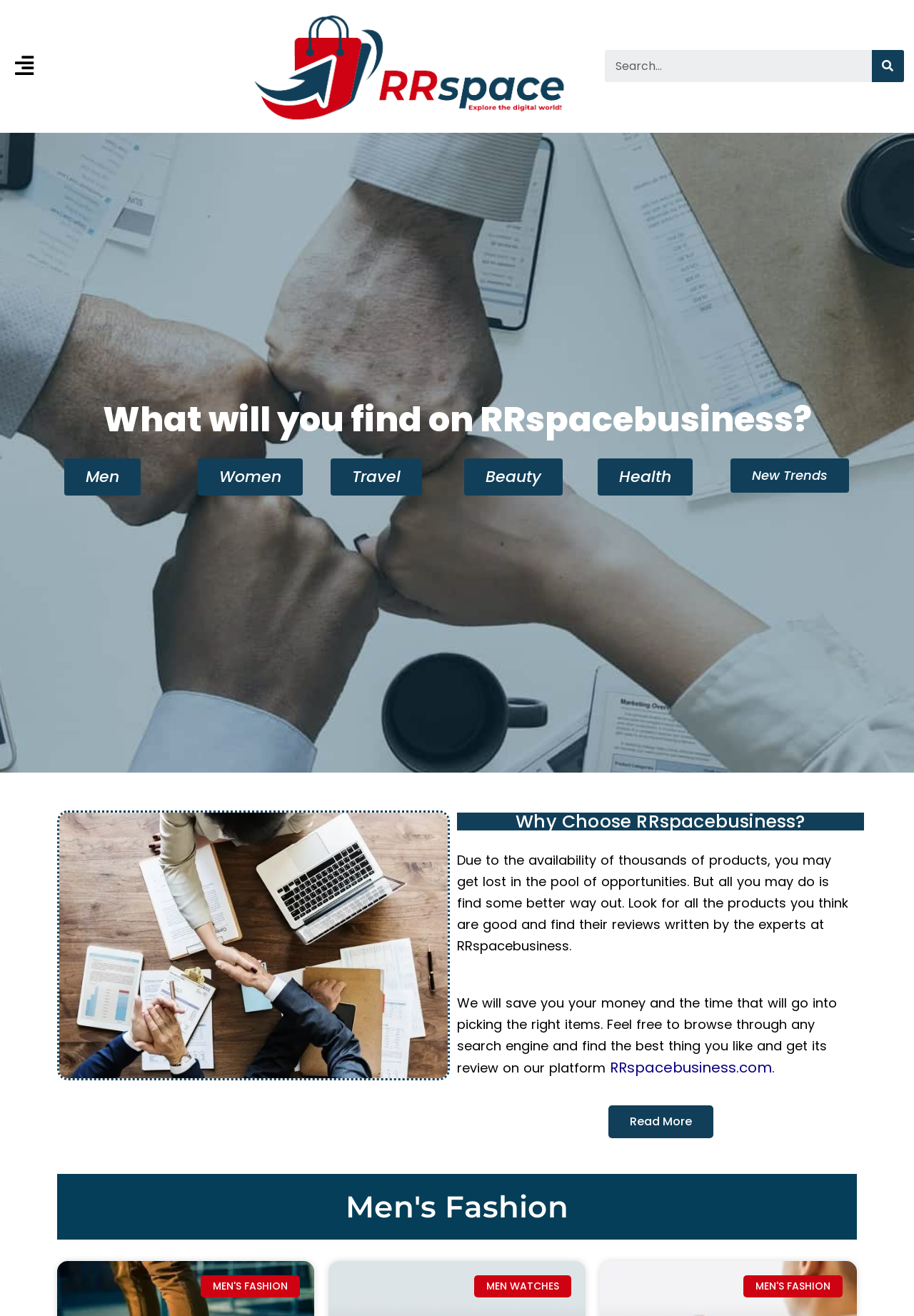Create a full and detailed caption for the entire webpage.

The webpage is a marketplace for digital shopping, specifically RRspacebusiness. At the top-left corner, there is a link to skip to the content. Next to it, there is a generic icon, and another hidden icon. On the top-right corner, there is a transparent logo of RRspacebusiness, accompanied by a search bar with a search button.

Below the logo, there is a heading that asks "What will you find on RRspacebusiness?" followed by a series of links to different categories, including Men, Women, Travel, Beauty, Health, and New Trends. These links are positioned horizontally, with the Men category on the left and the New Trends category on the right.

Below the category links, there is a featured image of RRspace Business. Next to it, there is a heading that asks "Why Choose RRspacebusiness?" followed by two paragraphs of text that describe the benefits of using the platform. The text explains that the platform provides expert reviews of thousands of products, saving users time and money.

Below the text, there is a link to RRspacebusiness.com, followed by a period and a link to "Read More". At the bottom of the page, there is a heading that says "Men's Fashion", followed by a subheading that says "MEN WATCHES".